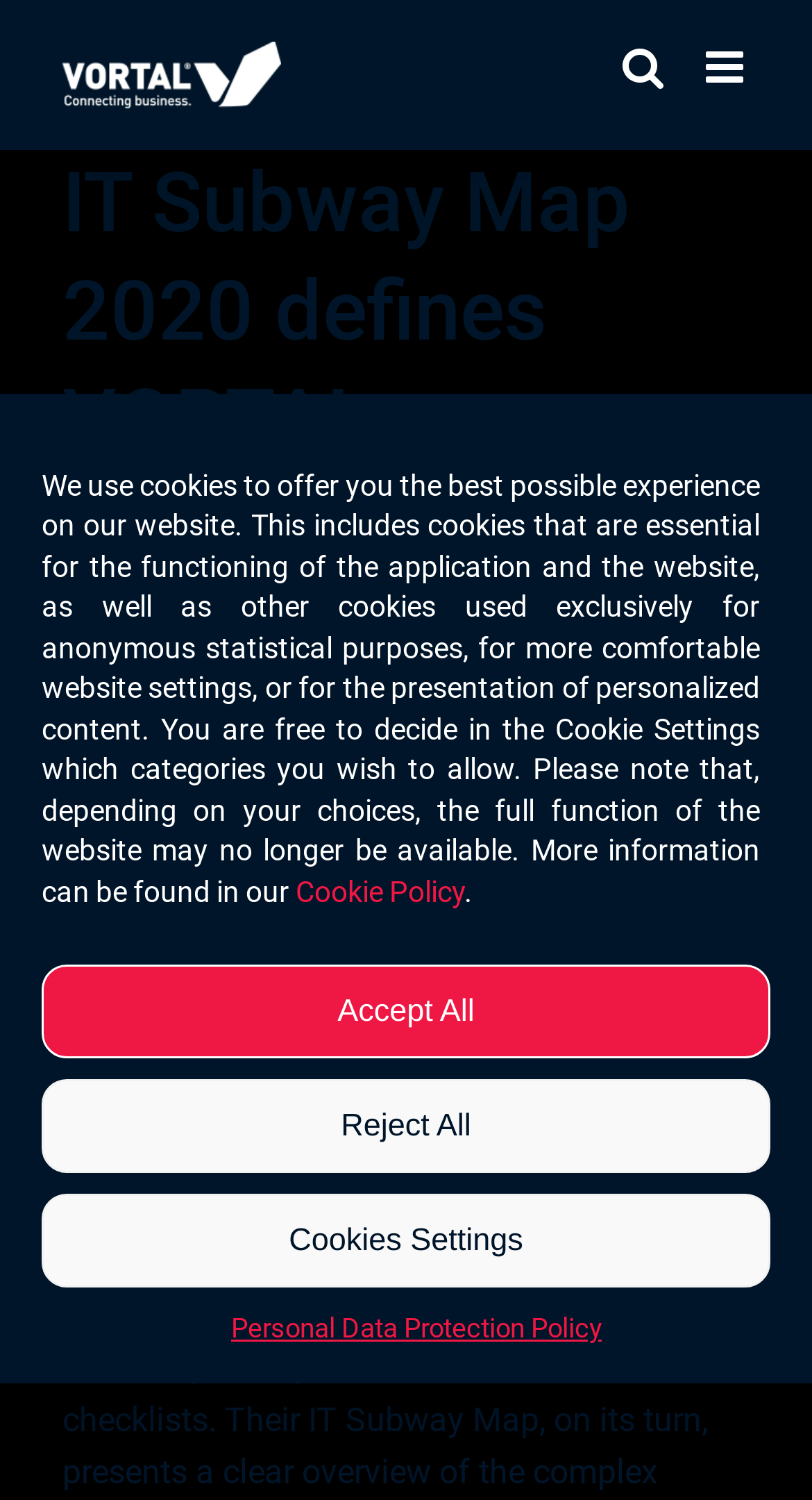Use a single word or phrase to answer the question: 
What is the name of the logo in the top left corner?

VORTAL Logo